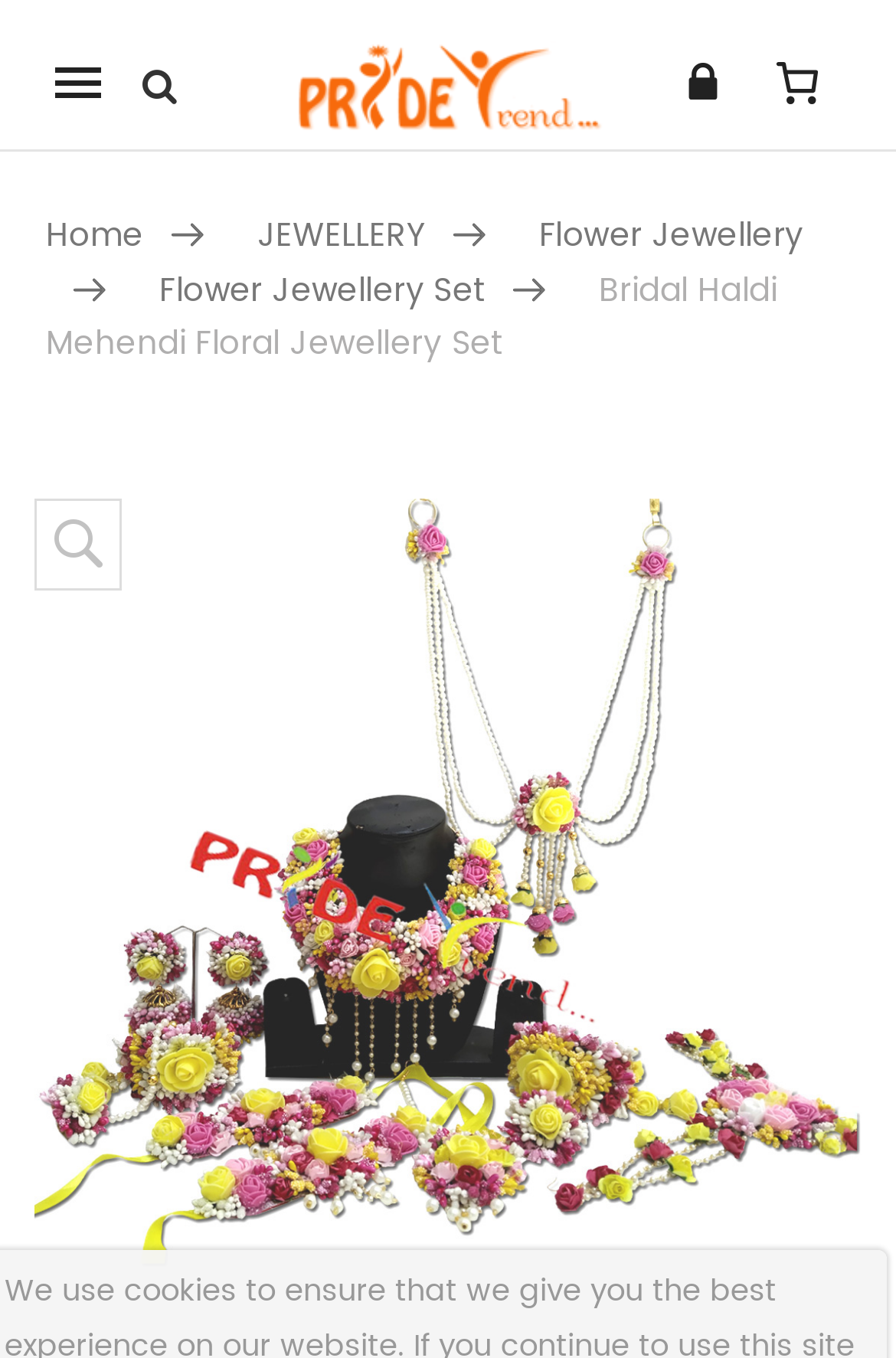What is the text above the '0 items in cart' button?
Give a single word or phrase as your answer by examining the image.

Welcome to PRIDE TREND